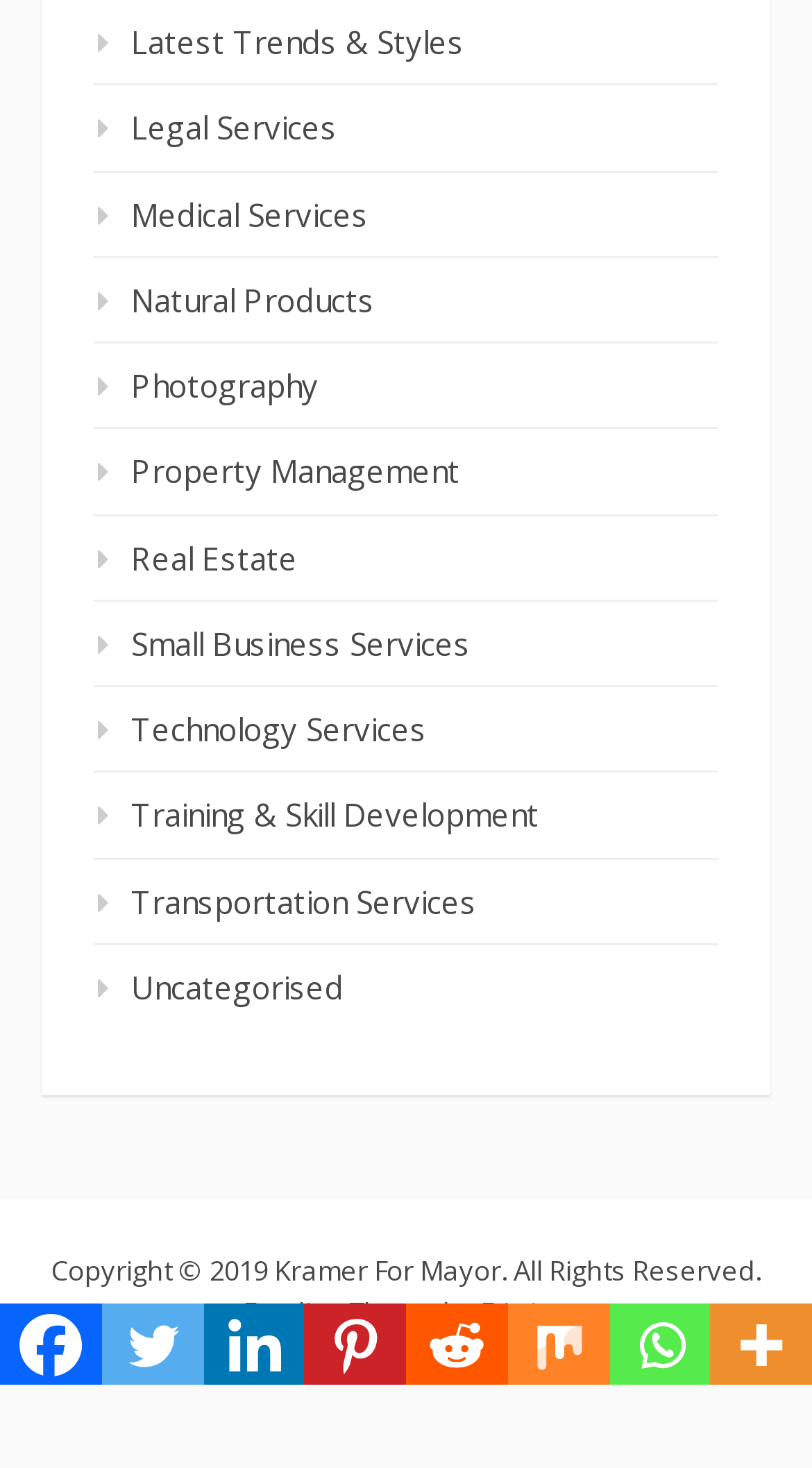Respond concisely with one word or phrase to the following query:
What is the theme of the website?

Fooding Theme